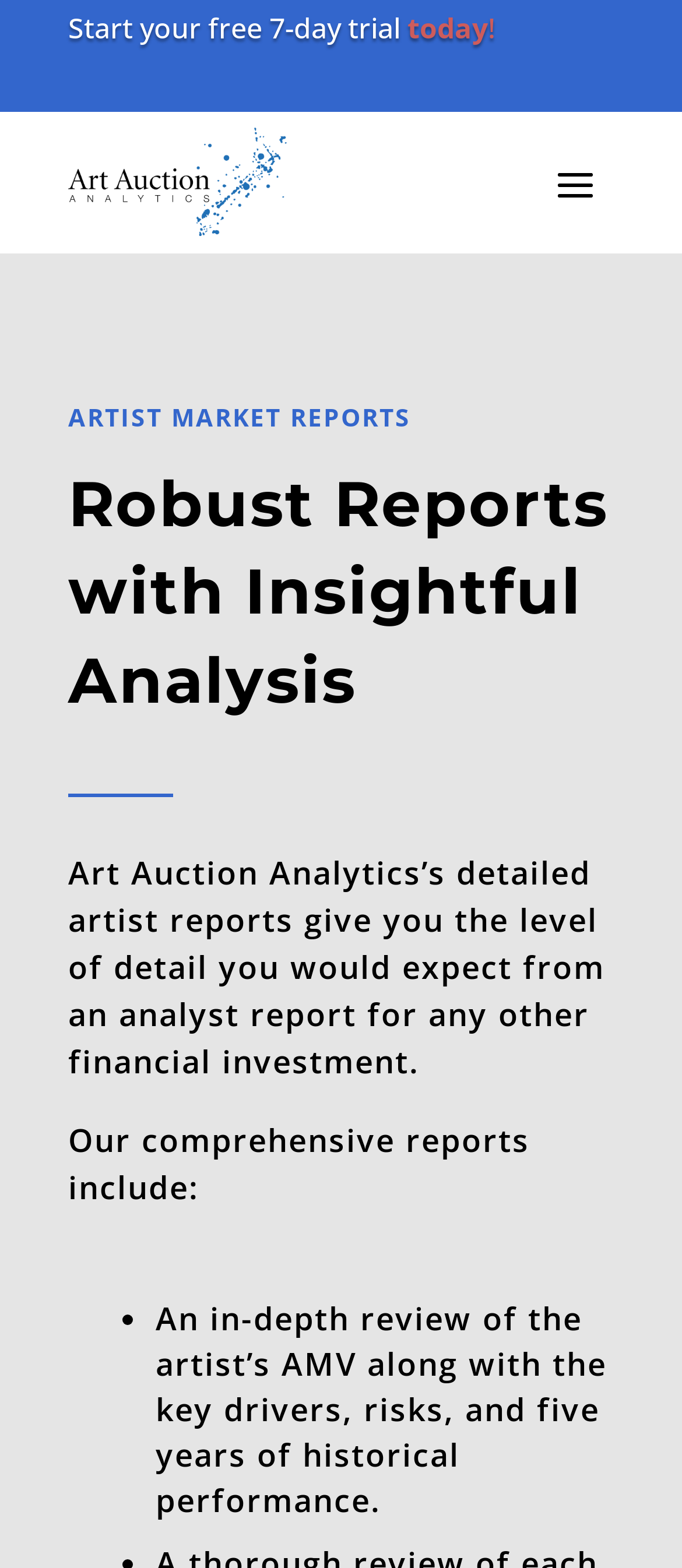What is the focus of the Art Auction Analytics platform?
Could you answer the question in a detailed manner, providing as much information as possible?

Although the meta description is not directly referenced, the webpage's content suggests that the platform focuses on providing market-based valuations and supporting data for Post-War & Contemporary and American artists and artworks.